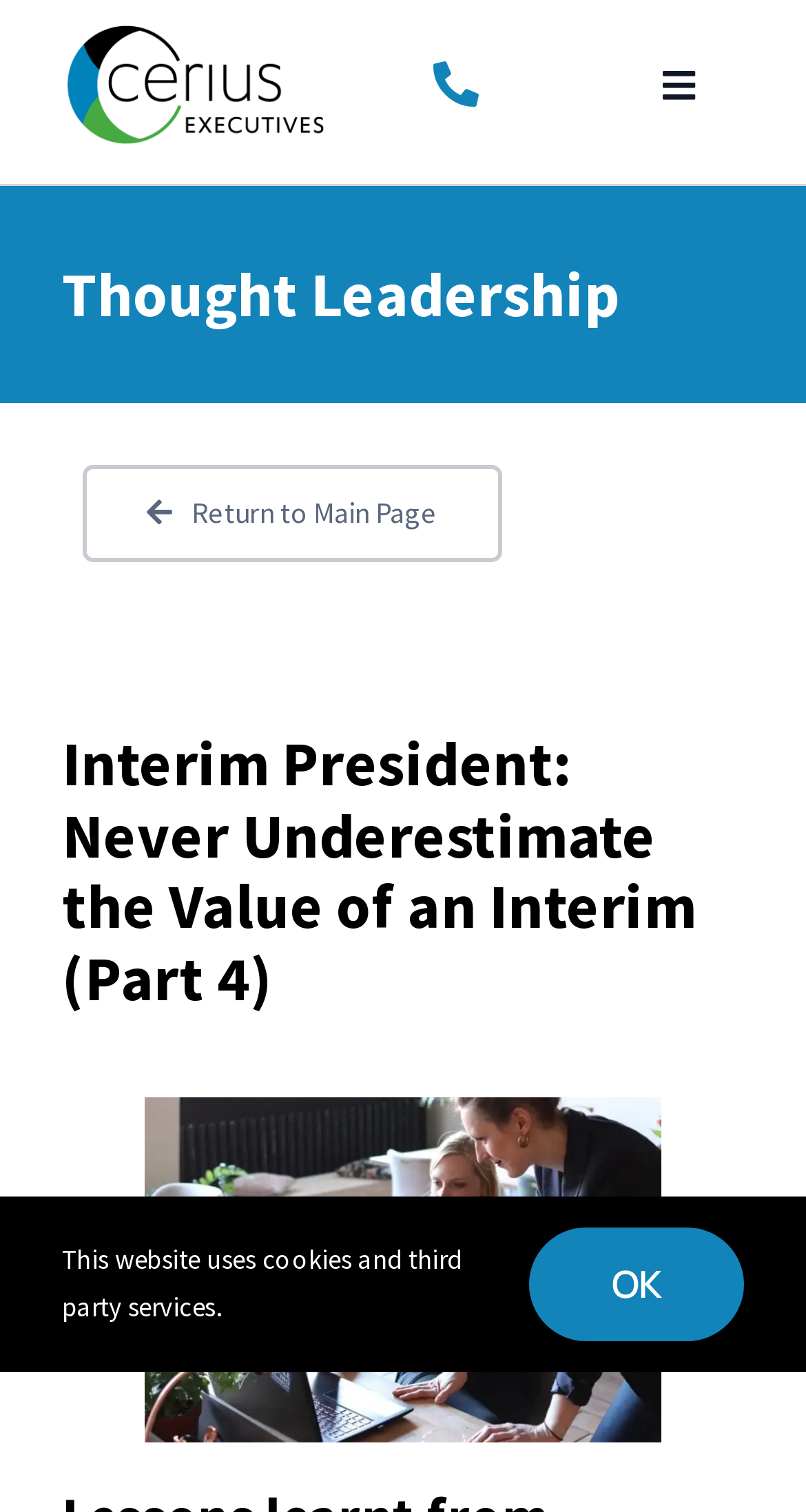Write an exhaustive caption that covers the webpage's main aspects.

The webpage is about thought leadership, specifically discussing the value of interim executives. At the top left corner, there is a logo link, and next to it, there is another link. On the top right corner, there is a navigation menu with a toggle button. The menu contains links to different pages, including Home, About, Results, Thought Leadership, and Contact Us.

Below the navigation menu, there is a heading that reads "Thought Leadership". Underneath, there is a link to return to the main page. The main content of the webpage is an article titled "Interim President: Never Underestimate the Value of an Interim (Part 4)". The article is accompanied by a figure, likely an image, on the right side.

At the bottom of the page, there is a notice that informs users that the website uses cookies and third-party services. Next to this notice, there is an "OK" button.